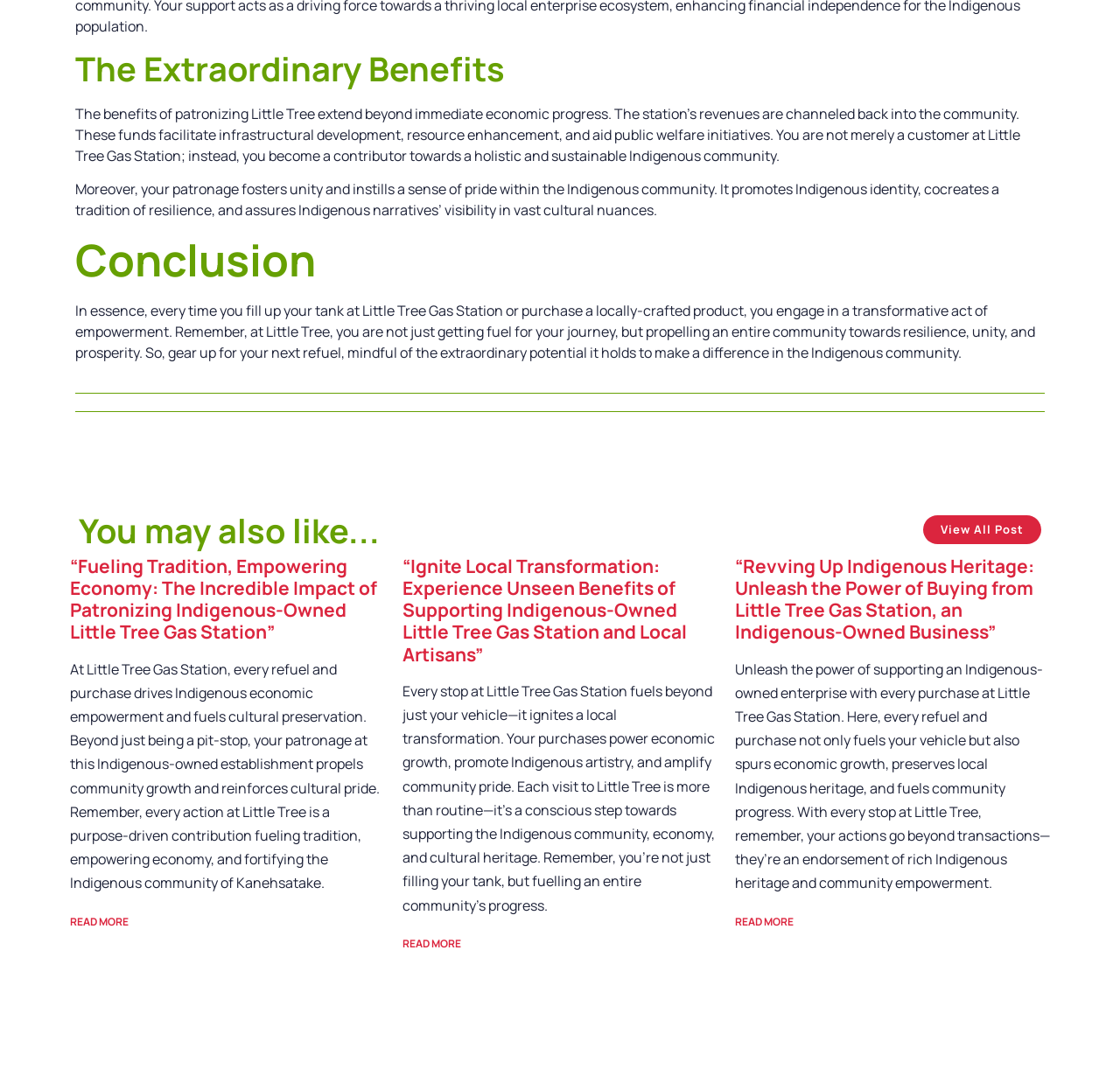Provide the bounding box for the UI element matching this description: "View All Post".

[0.824, 0.479, 0.93, 0.506]